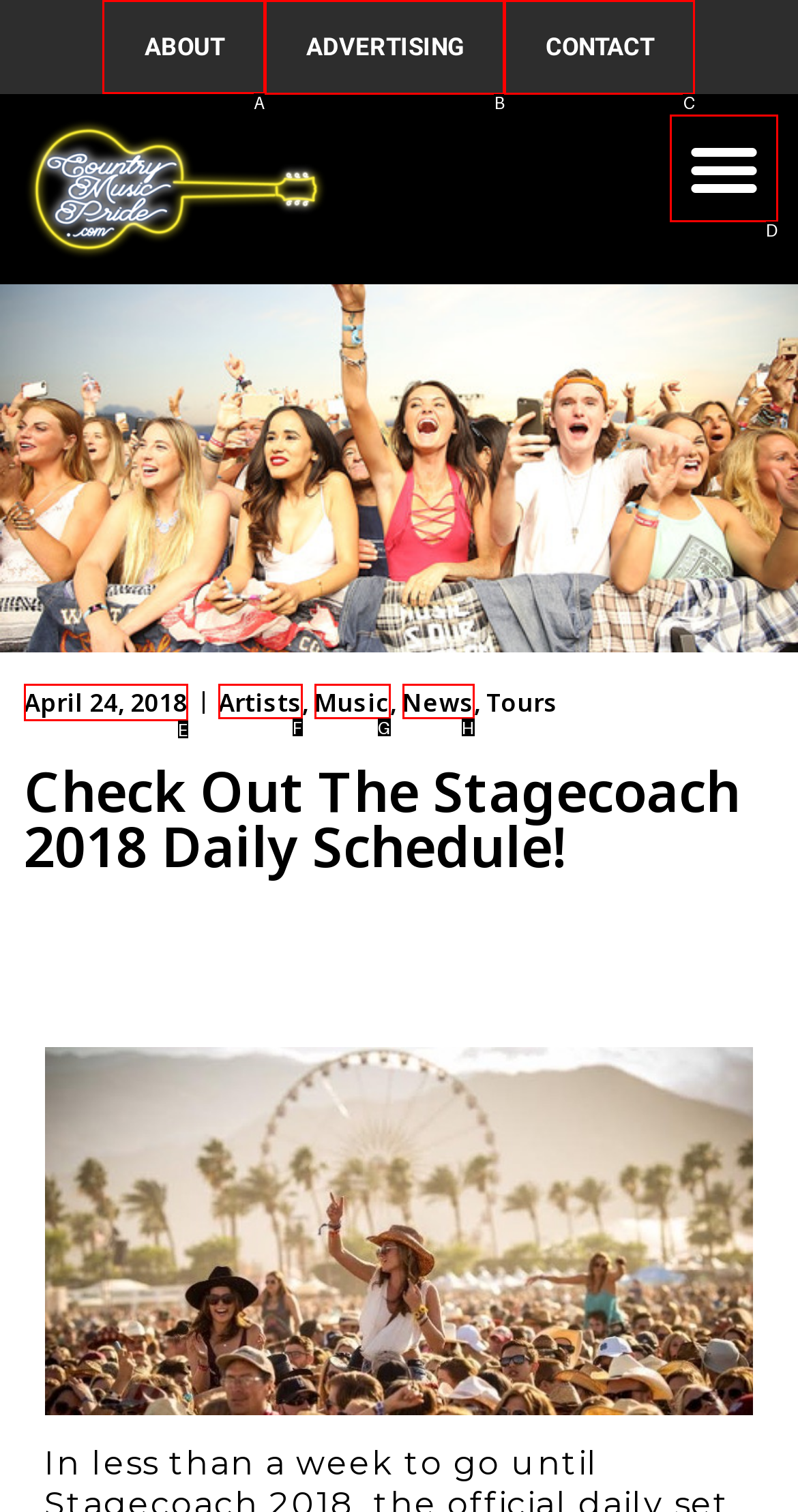Determine the appropriate lettered choice for the task: Click on ABOUT. Reply with the correct letter.

A